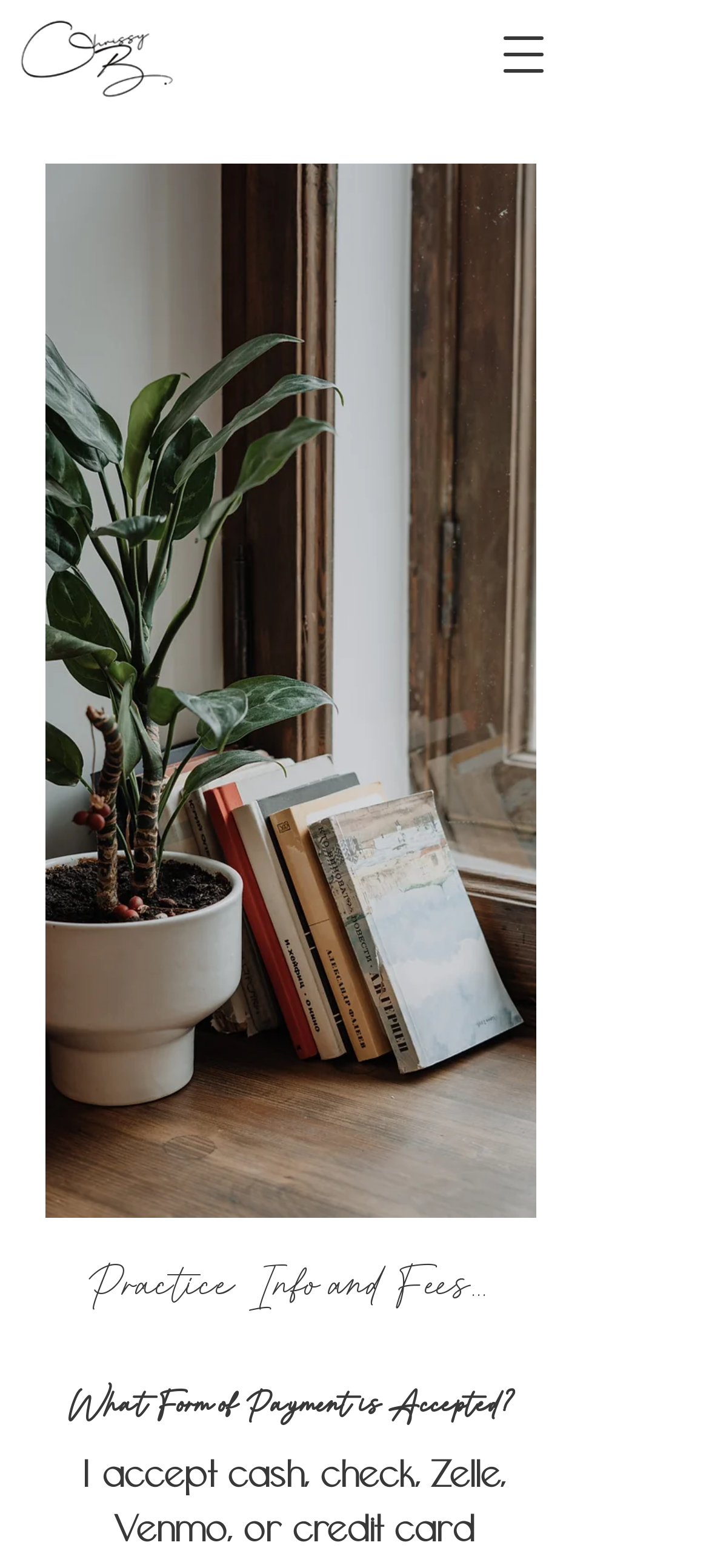What forms of payment are accepted?
Answer the question with just one word or phrase using the image.

cash, check, Zelle, Venmo, credit card